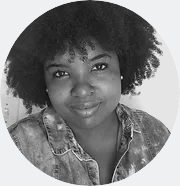What shape is the photo presented in?
Please answer the question as detailed as possible.

According to the caption, the photo is presented in a circular format, which emphasizes the woman's friendly expression and the captivating texture of her hair, suggesting that the circular shape is a deliberate choice to focus attention on these aspects.